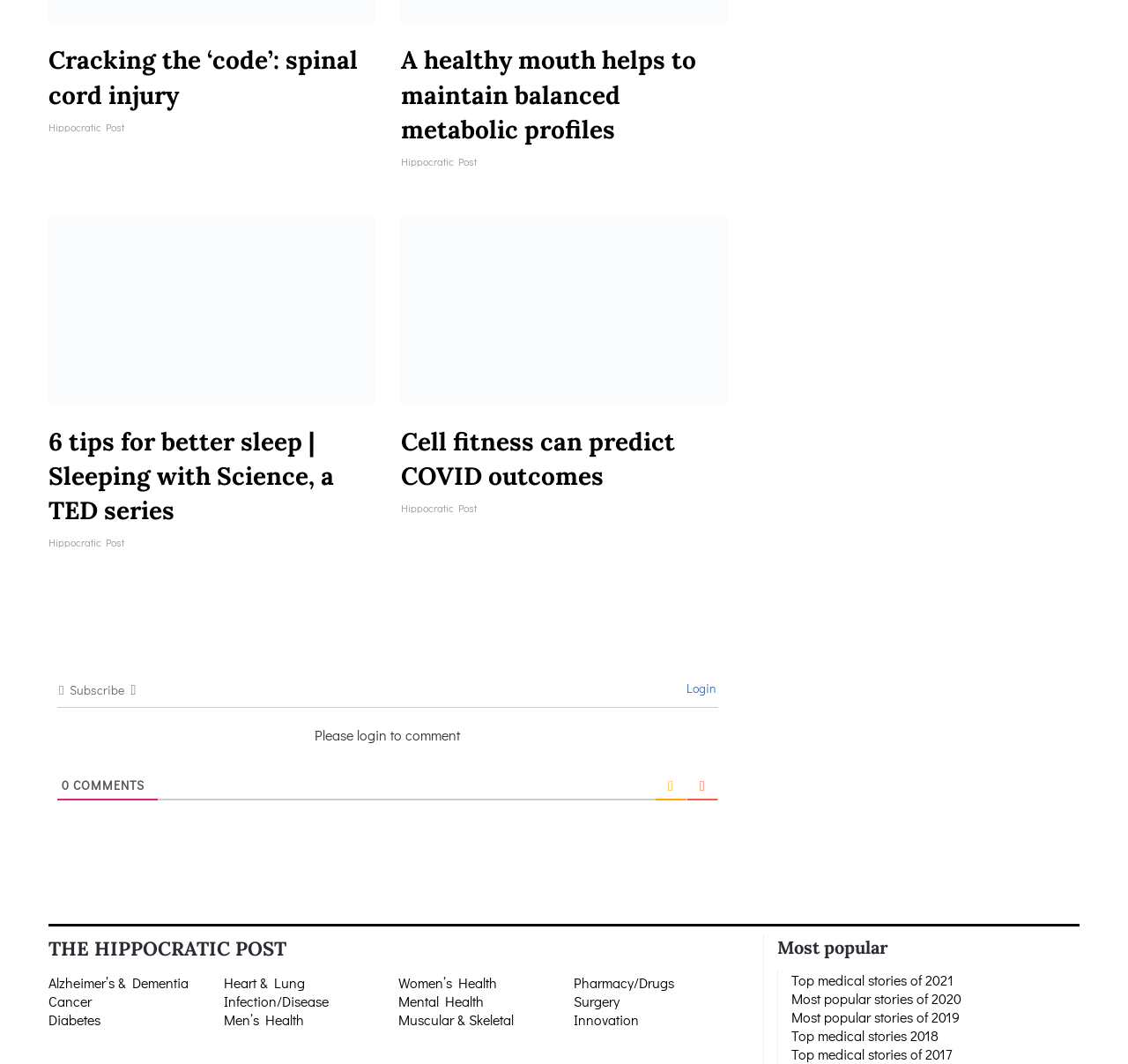Pinpoint the bounding box coordinates of the area that should be clicked to complete the following instruction: "Click the DOWNLOAD BROCHURE link". The coordinates must be given as four float numbers between 0 and 1, i.e., [left, top, right, bottom].

None